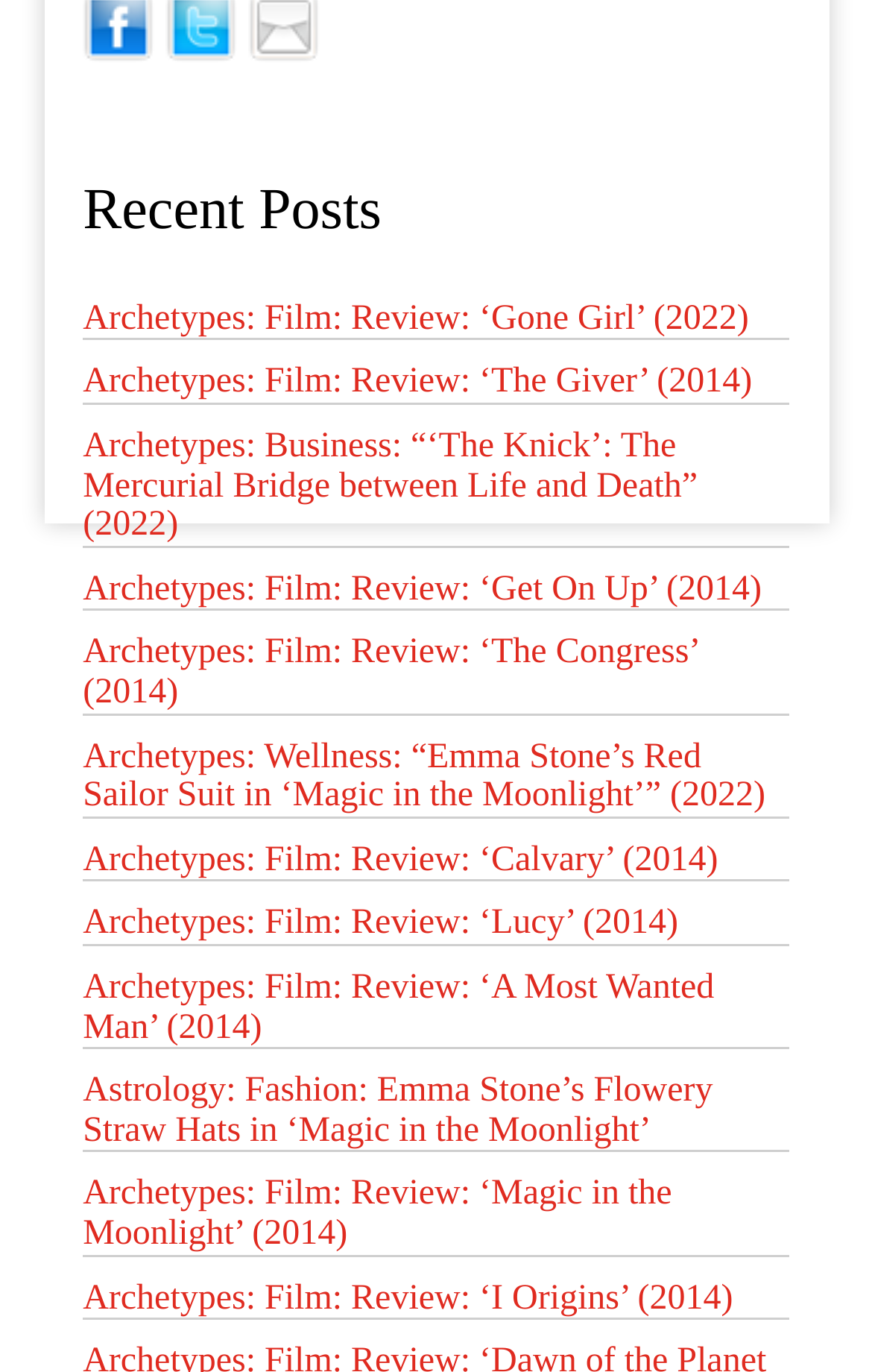Please provide a one-word or phrase answer to the question: 
How many articles are there on this webpage?

10